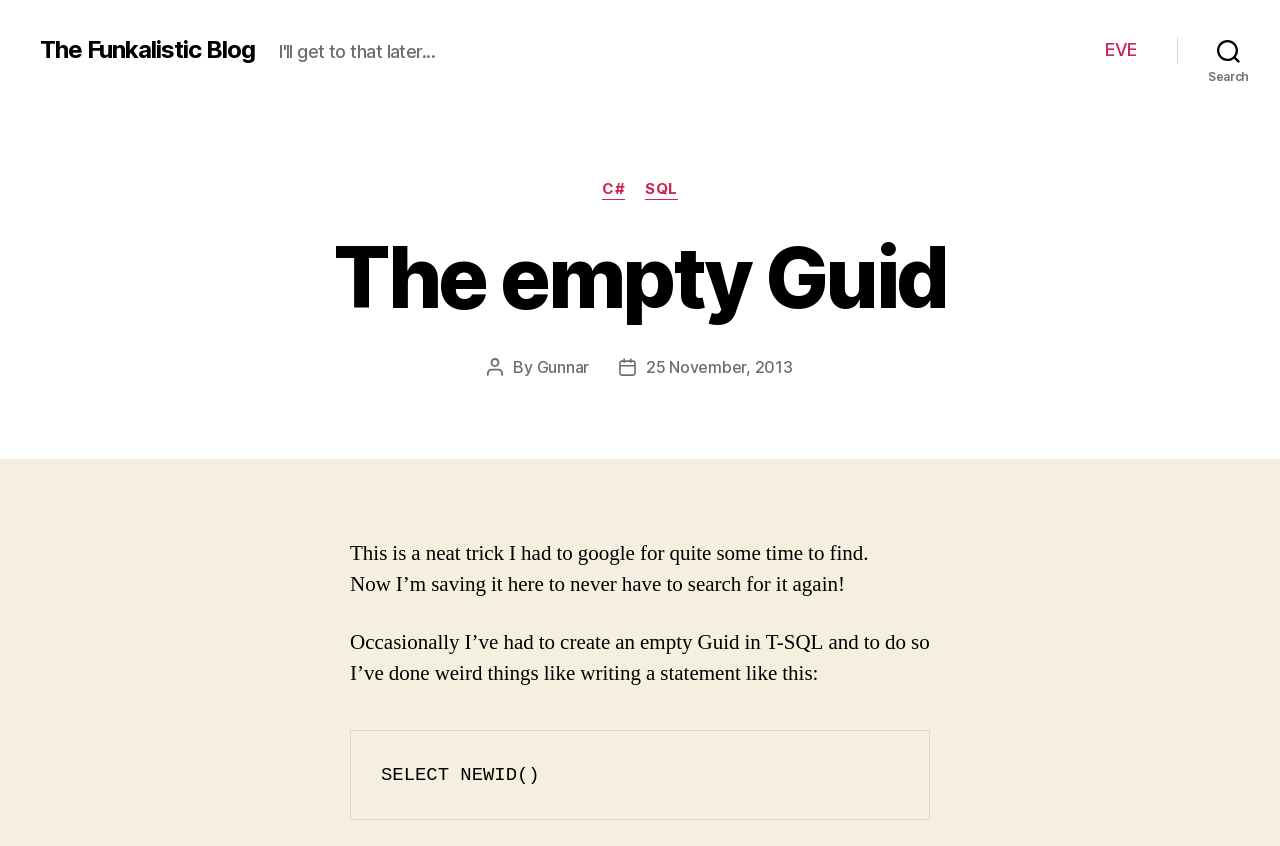Can you determine the main header of this webpage?

The empty Guid